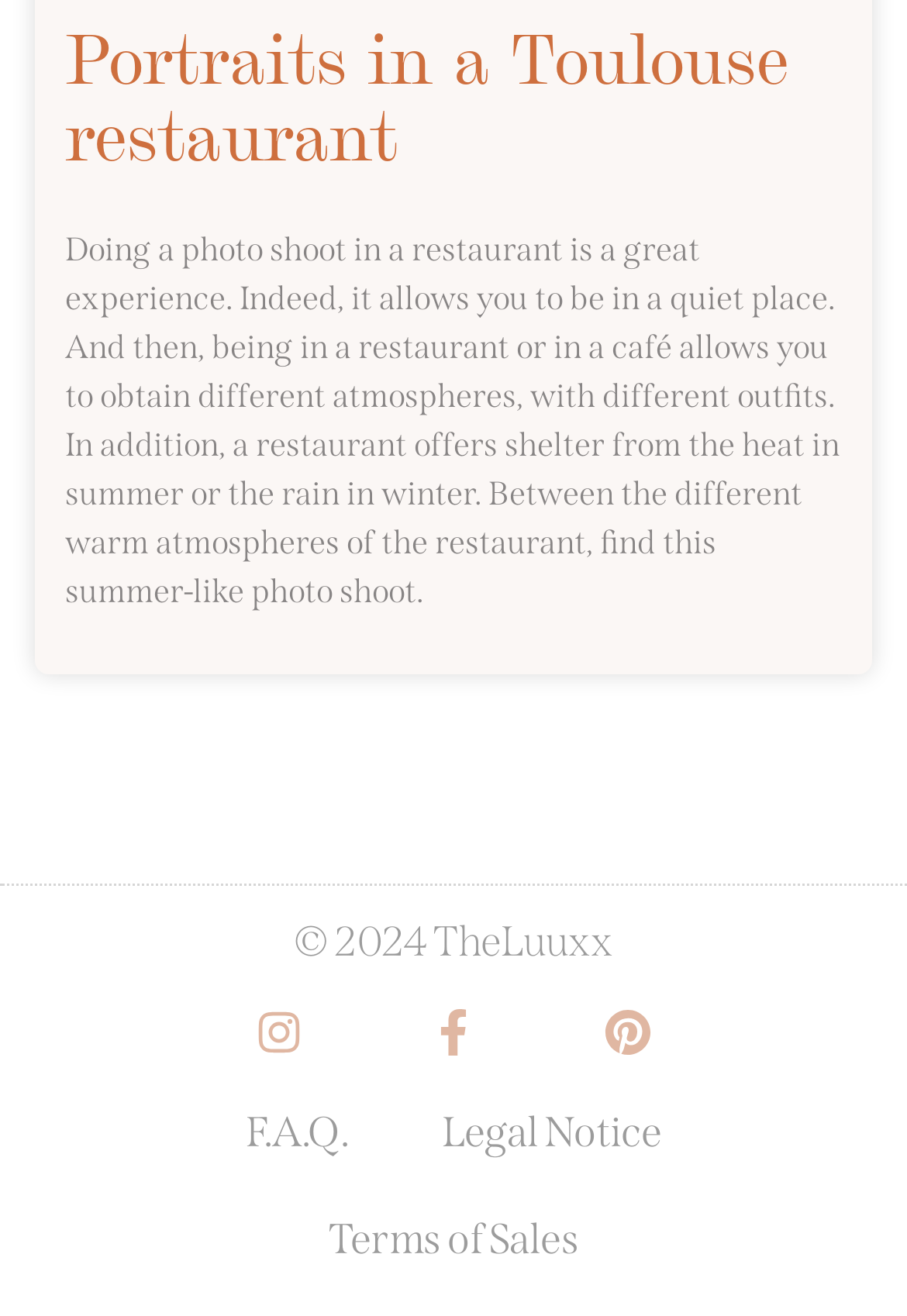Find the bounding box coordinates for the HTML element described in this sentence: "Terms of Sales". Provide the coordinates as four float numbers between 0 and 1, in the format [left, top, right, bottom].

[0.31, 0.901, 0.69, 0.982]